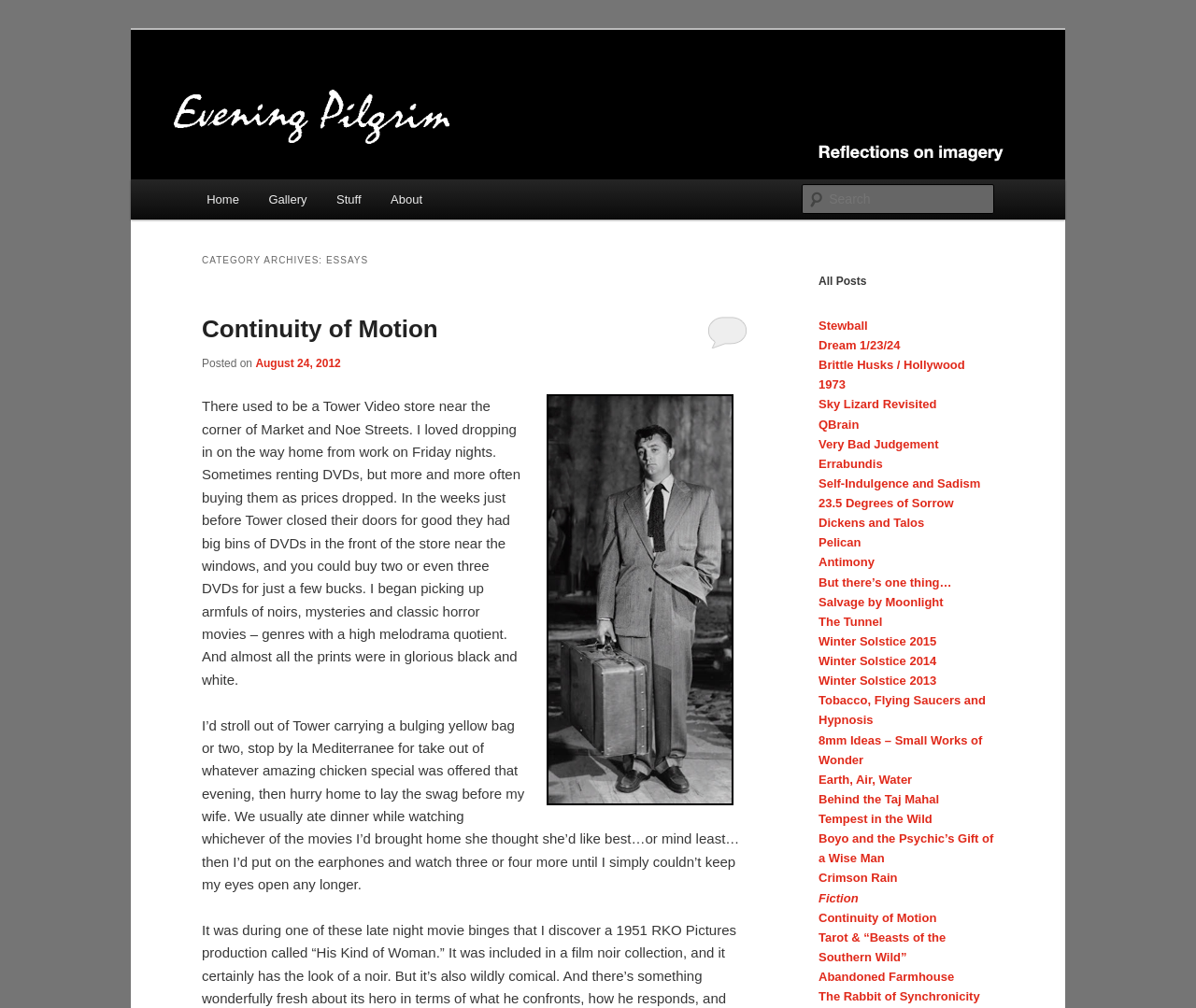Point out the bounding box coordinates of the section to click in order to follow this instruction: "Read the essay 'Stewball'".

[0.684, 0.316, 0.726, 0.33]